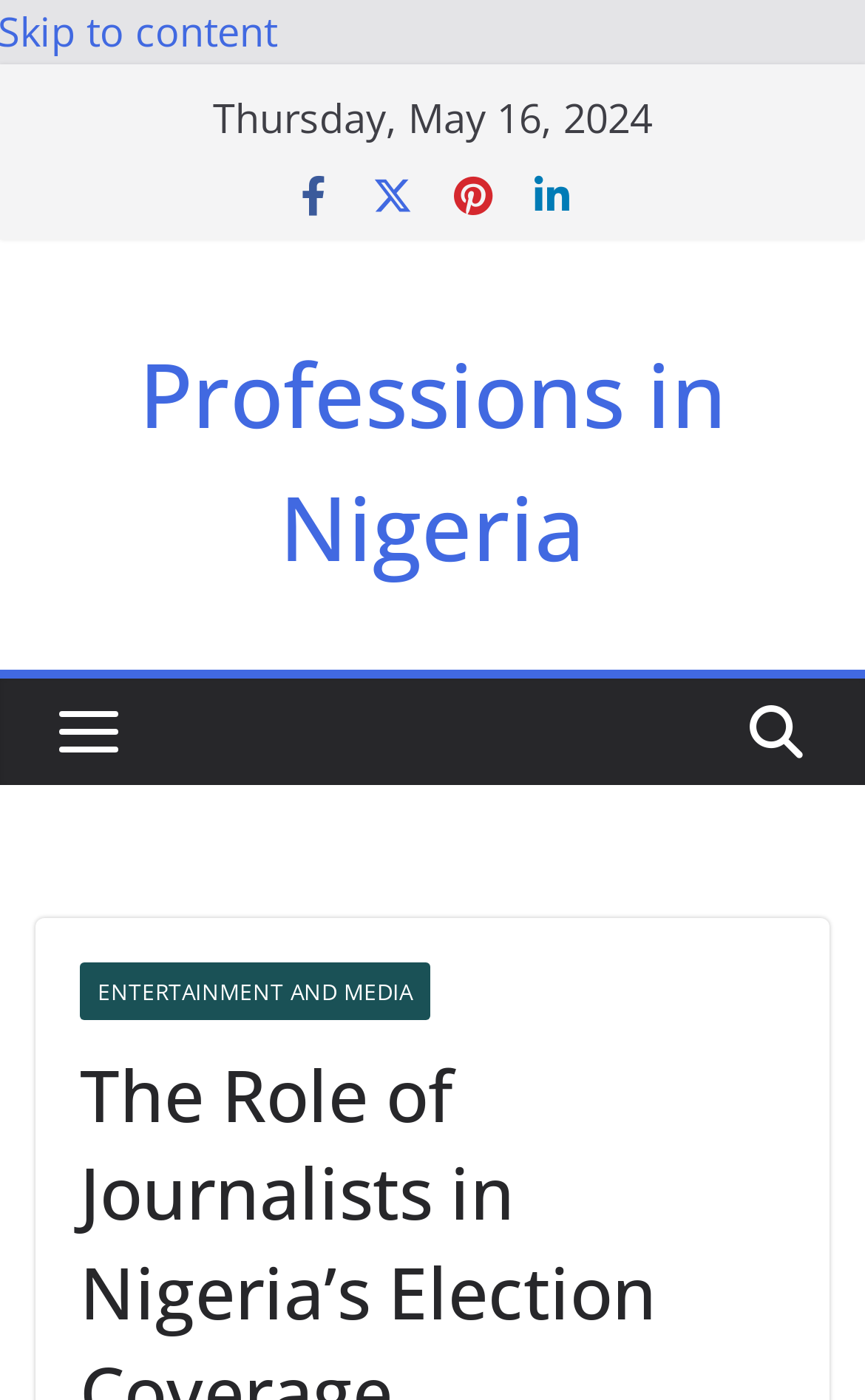Explain the webpage's design and content in an elaborate manner.

The webpage is about the role of journalists in election coverage, specifically in Nigeria. At the top, there is a date displayed, "Thursday, May 16, 2024". Below the date, there are four social media links, namely Facebook, Twitter, Pinterest, and LinkedIn, aligned horizontally. 

Further down, there is a heading "Professions in Nigeria" that spans almost the entire width of the page. Below this heading, there is a link with the same text, "Professions in Nigeria". 

On the top-left corner, there is a button labeled "menu" that is not expanded. This button has an accompanying image. 

Below the social media links and to the right of the "menu" button, there is a link labeled "ENTERTAINMENT AND MEDIA".